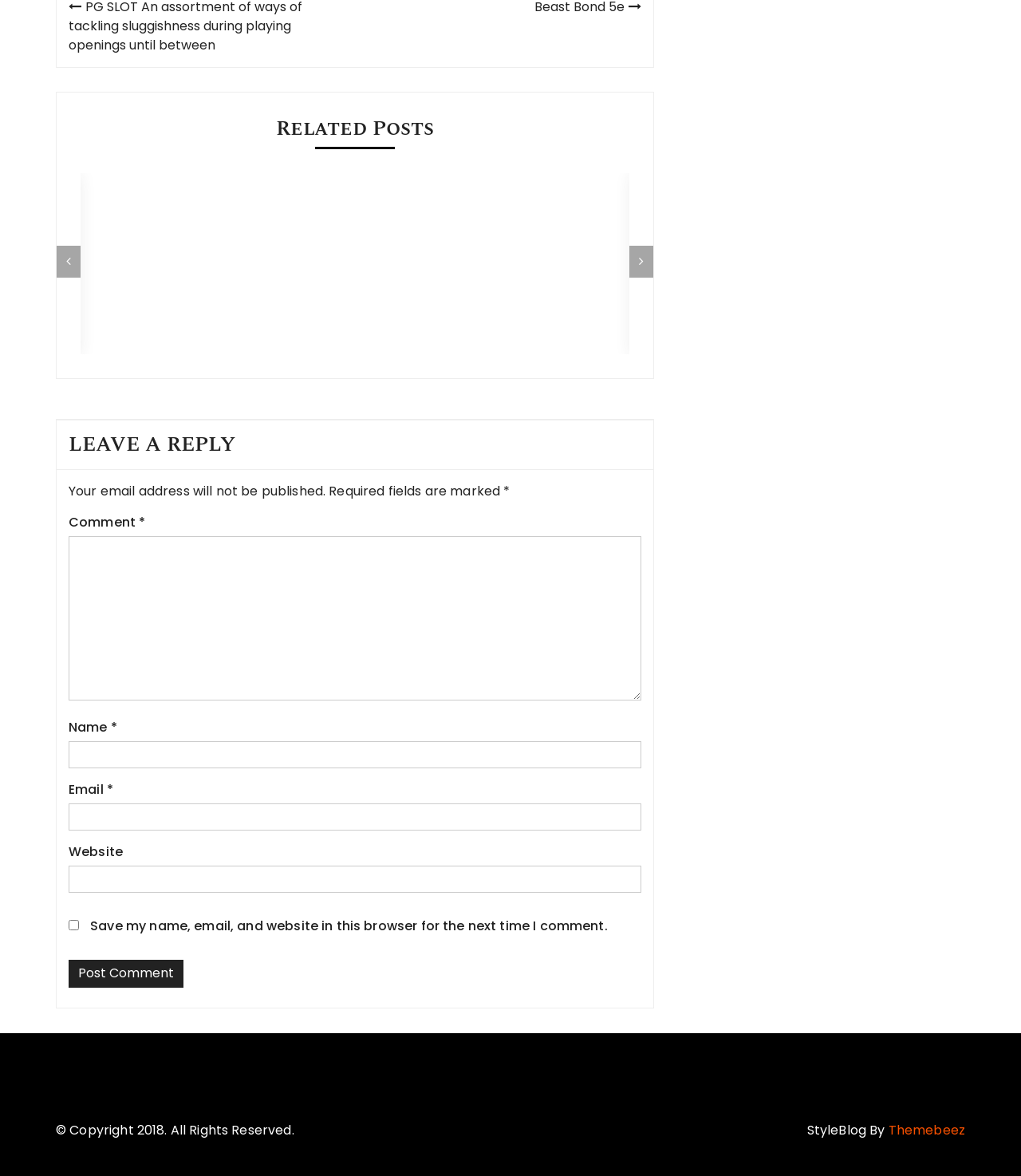Answer the following in one word or a short phrase: 
What is the purpose of the checkbox?

Save comment info